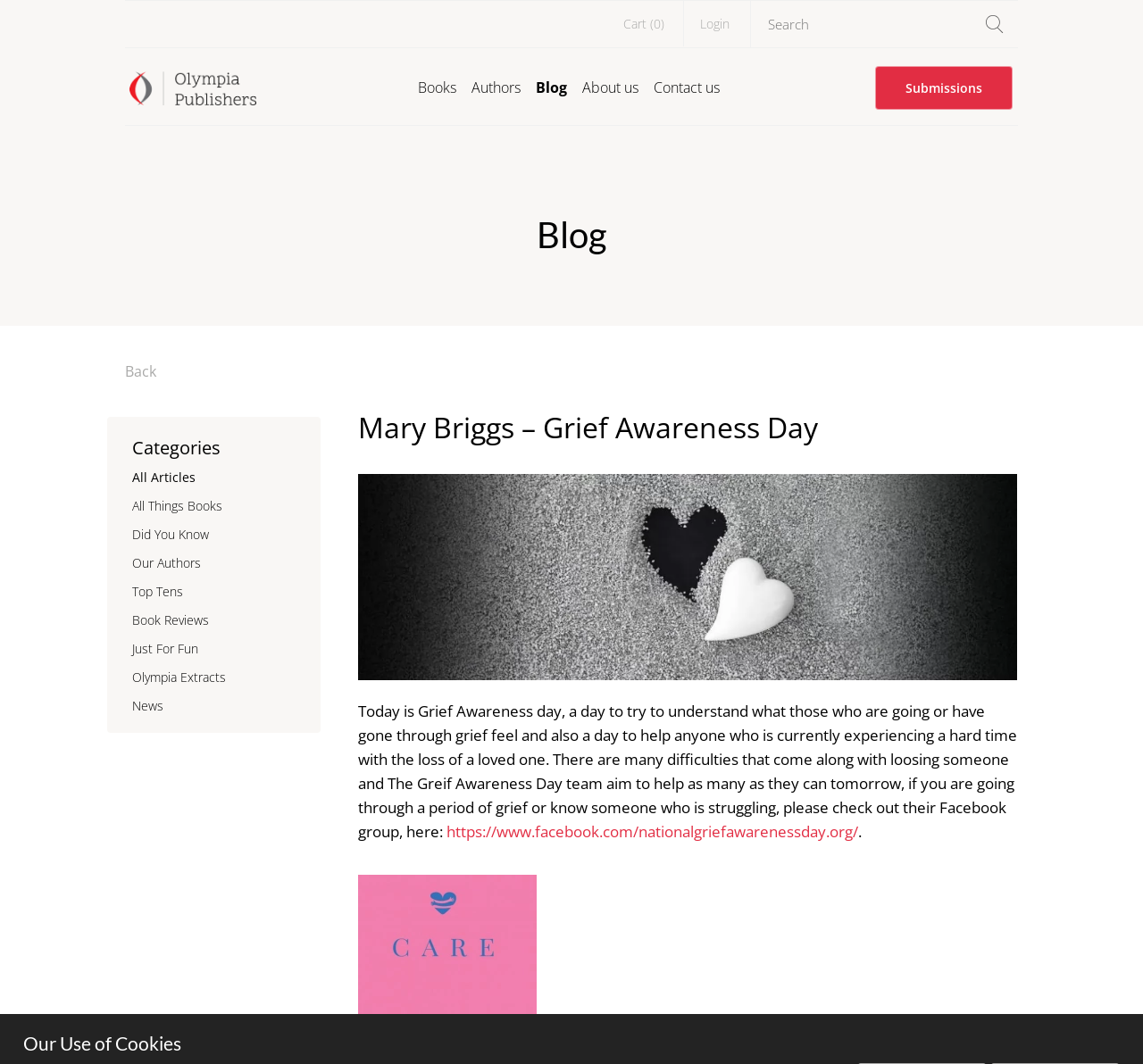Bounding box coordinates are specified in the format (top-left x, top-left y, bottom-right x, bottom-right y). All values are floating point numbers bounded between 0 and 1. Please provide the bounding box coordinate of the region this sentence describes: Did You Know

[0.116, 0.494, 0.183, 0.51]